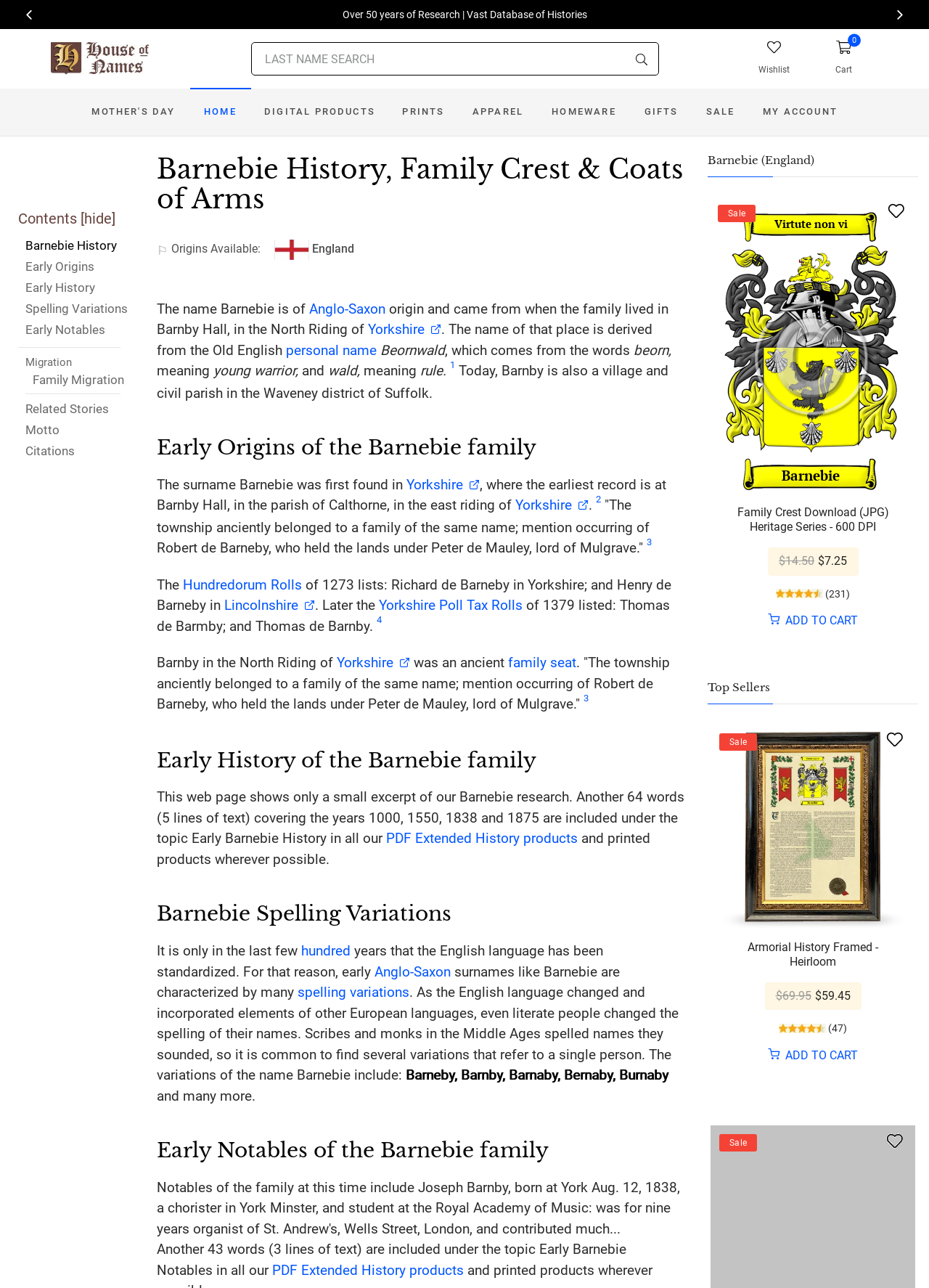Find and indicate the bounding box coordinates of the region you should select to follow the given instruction: "Go to the Home page".

[0.204, 0.069, 0.27, 0.105]